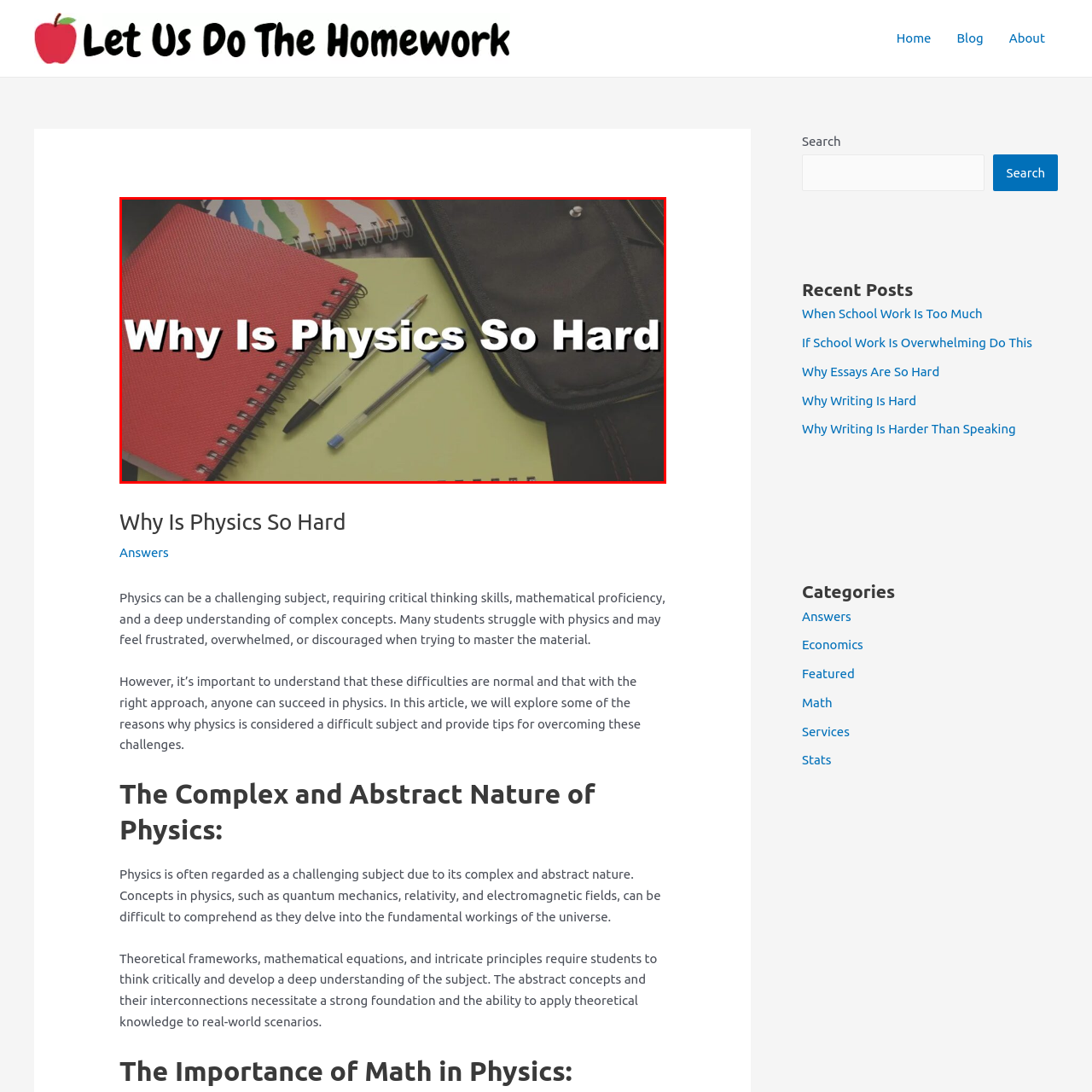Focus on the portion of the image highlighted in red and deliver a detailed explanation for the following question: What is the subject being referred to?

The image and the phrase 'Why Is Physics So Hard' suggest that the subject being referred to is physics, which is a field of study that is often perceived as challenging.